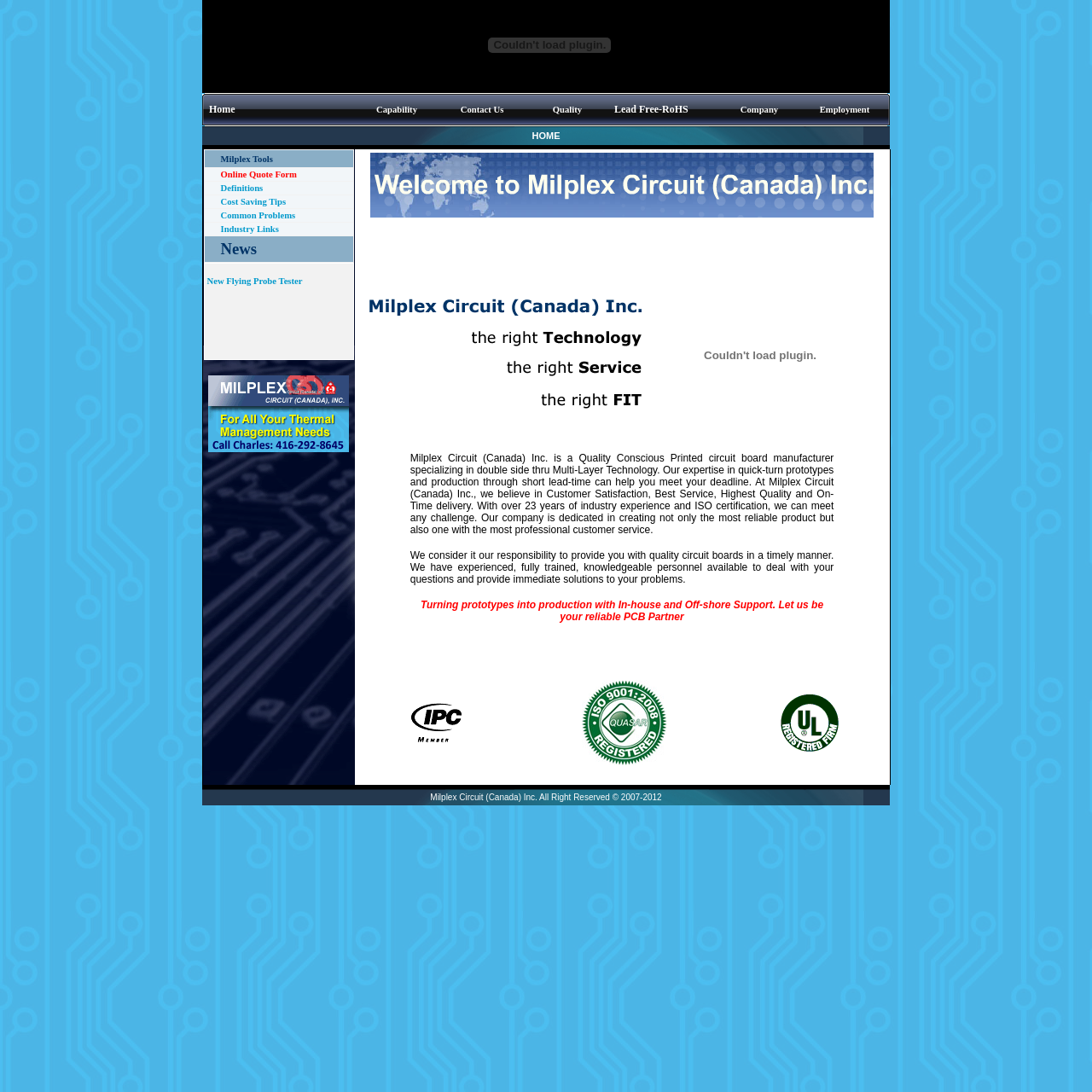What is the news article about?
Please provide a single word or phrase based on the screenshot.

Agreement between Milplex Circuit and Laird Technologies